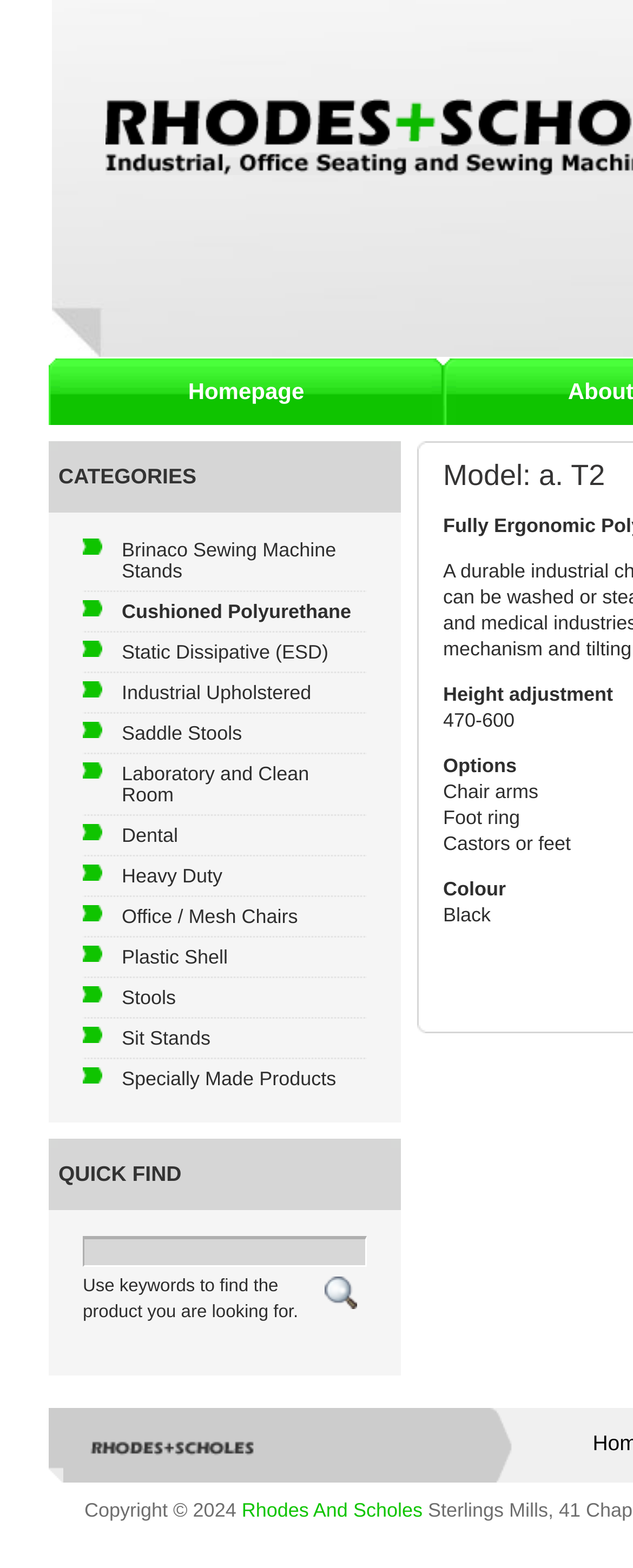Can you provide the bounding box coordinates for the element that should be clicked to implement the instruction: "Click on the 'Rhodes And Scholes' link"?

[0.382, 0.956, 0.668, 0.97]